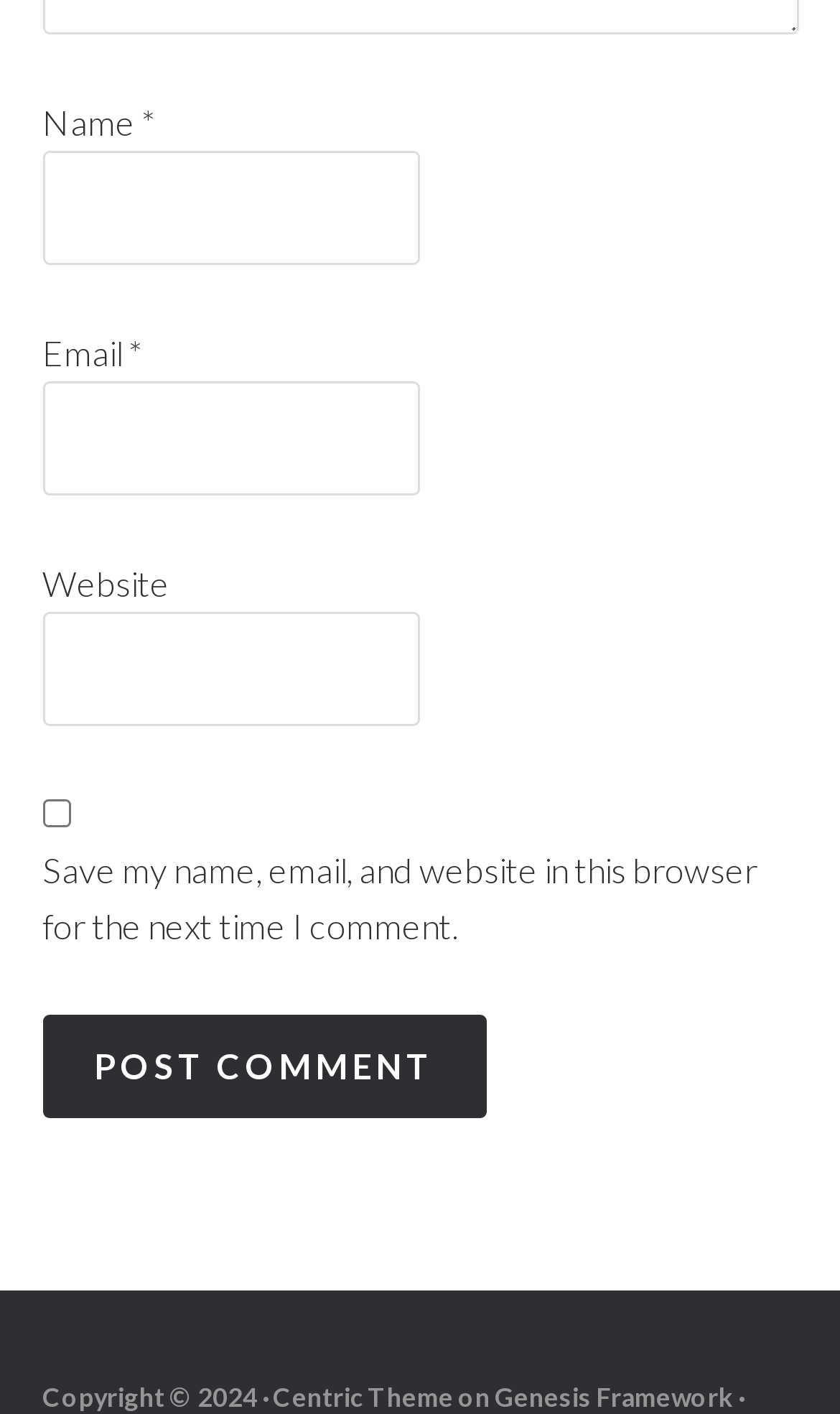Locate the bounding box of the UI element described in the following text: "parent_node: Name * name="author"".

[0.05, 0.106, 0.5, 0.187]